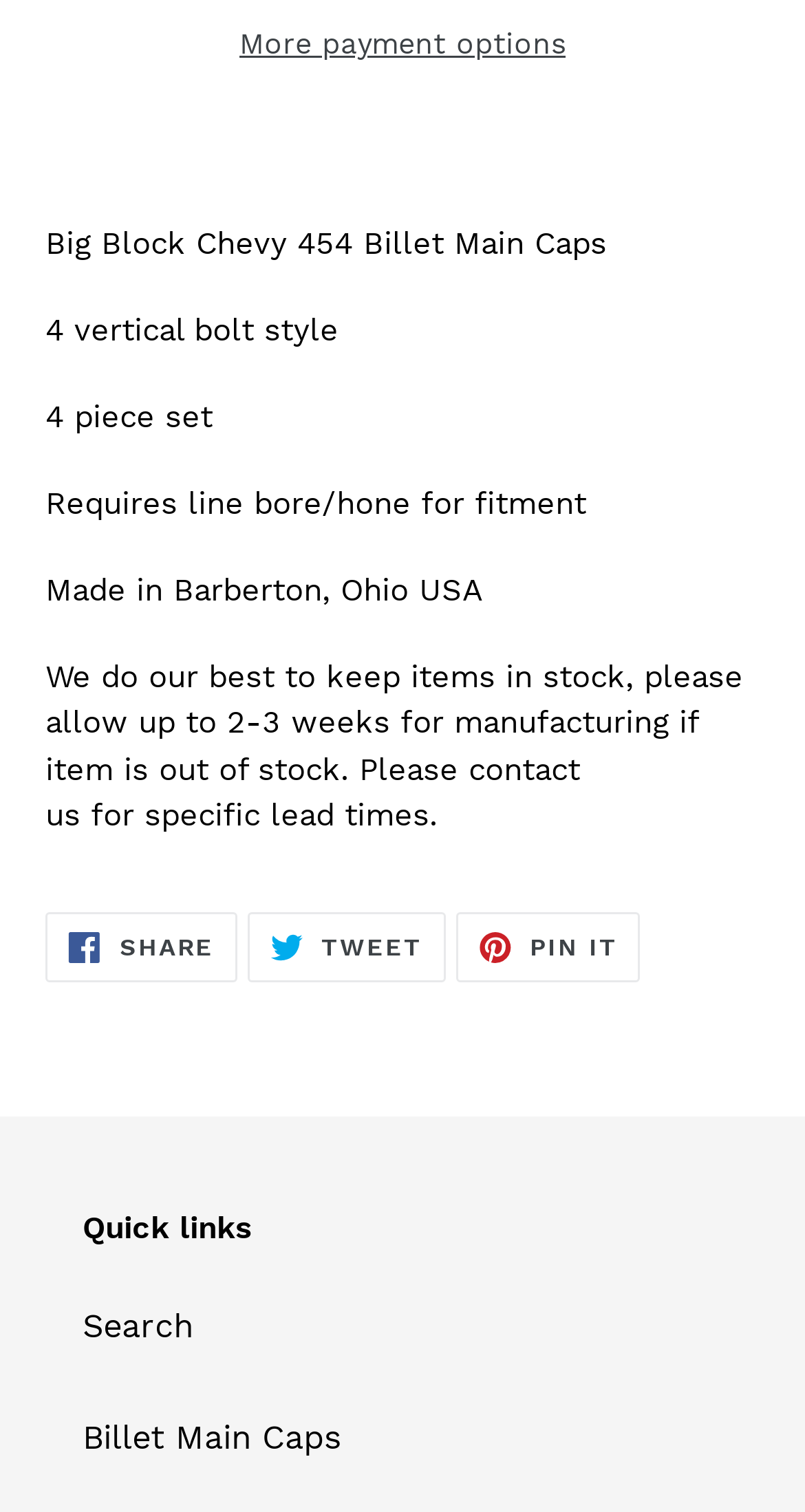What is the manufacturing location of the product?
Based on the image, answer the question with a single word or brief phrase.

Barberton, Ohio USA